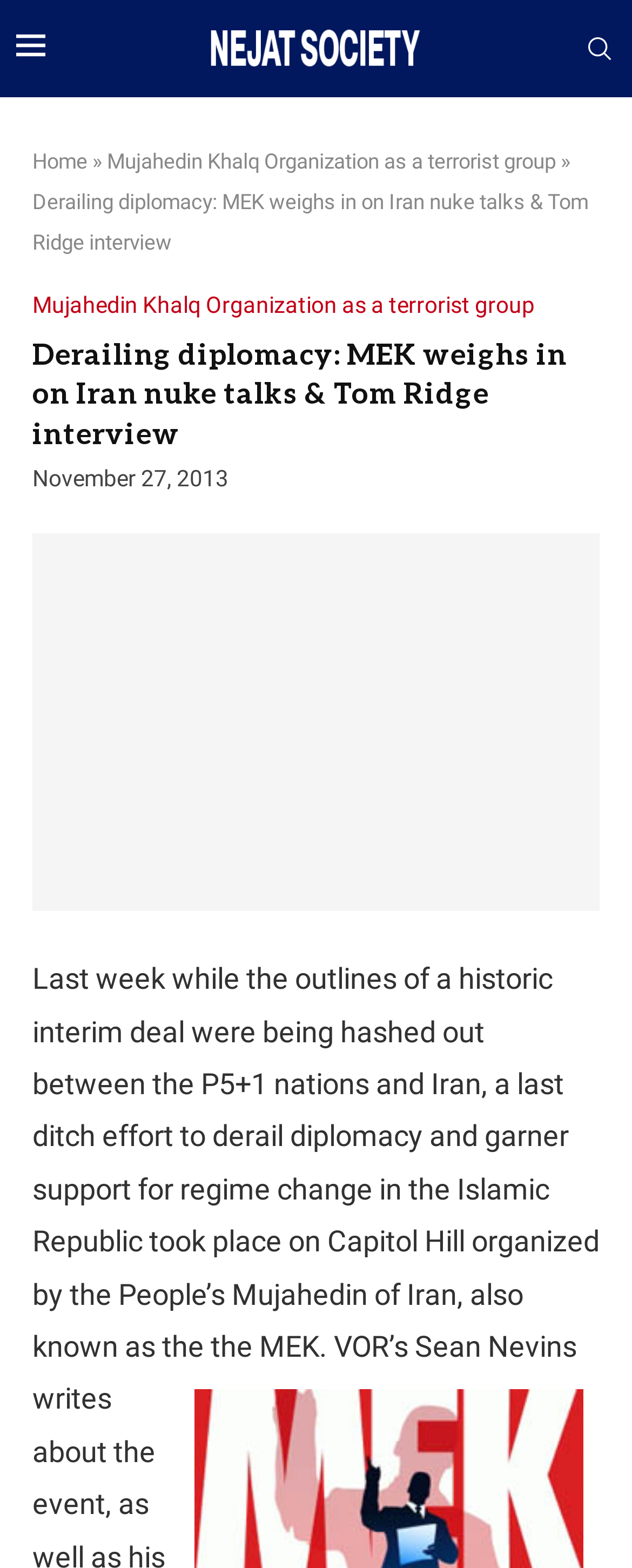Examine the image and give a thorough answer to the following question:
What is the name of the website?

The website's name is Nejat Society, which is mentioned at the top of the page, along with a link to the website's homepage.